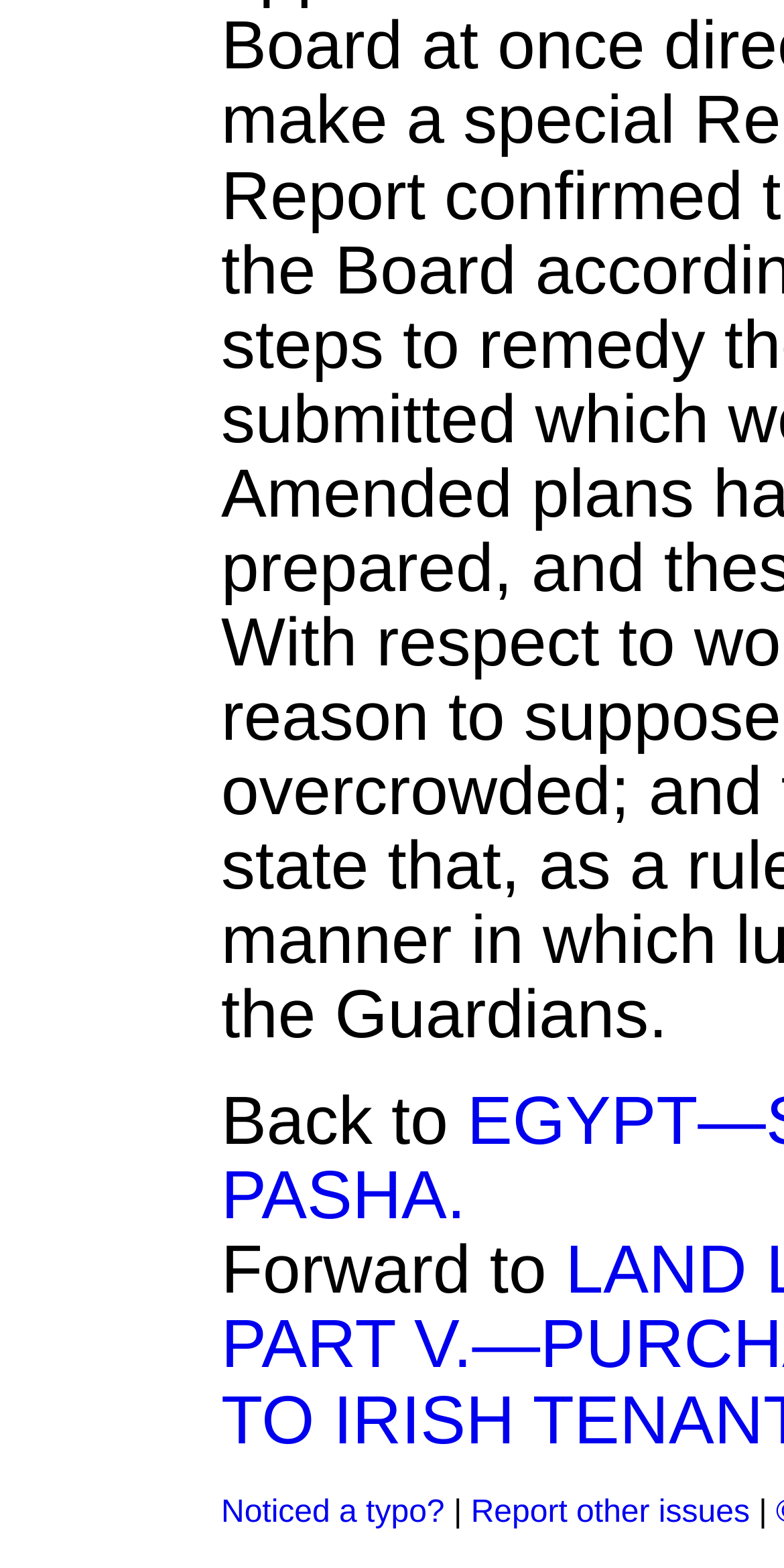Locate the bounding box coordinates for the element described below: "Report other issues". The coordinates must be four float values between 0 and 1, formatted as [left, top, right, bottom].

[0.601, 0.953, 0.956, 0.975]